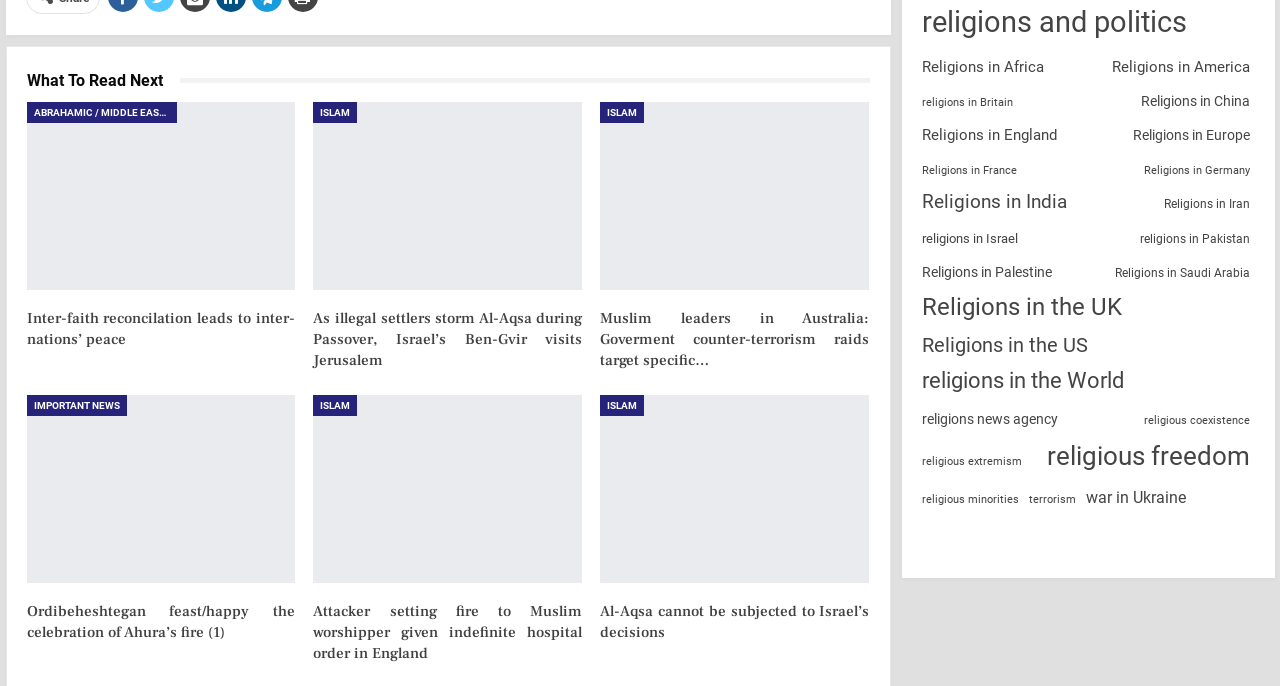Please find the bounding box coordinates of the element's region to be clicked to carry out this instruction: "Learn about mold assessments".

None